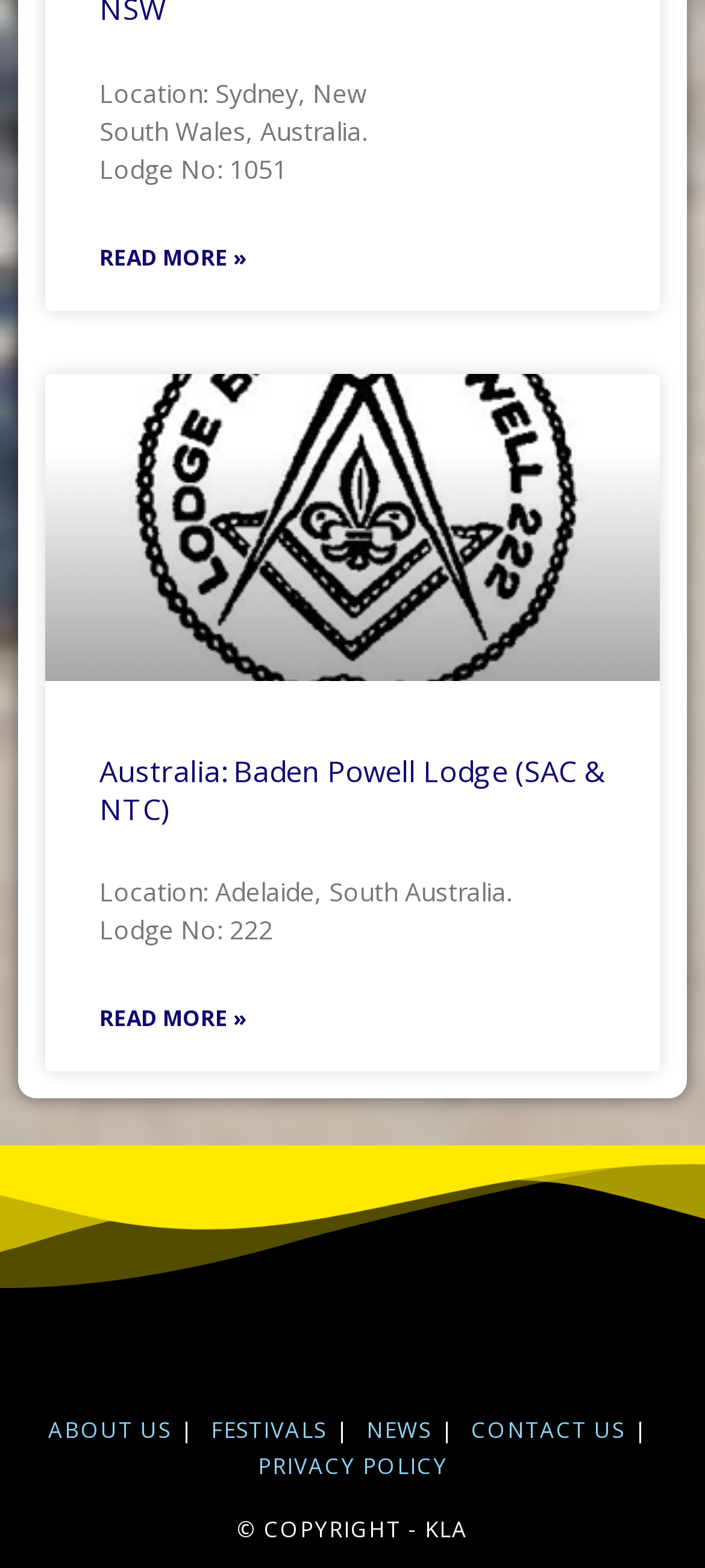Provide the bounding box coordinates of the UI element this sentence describes: "NESEA Account FAQs".

None